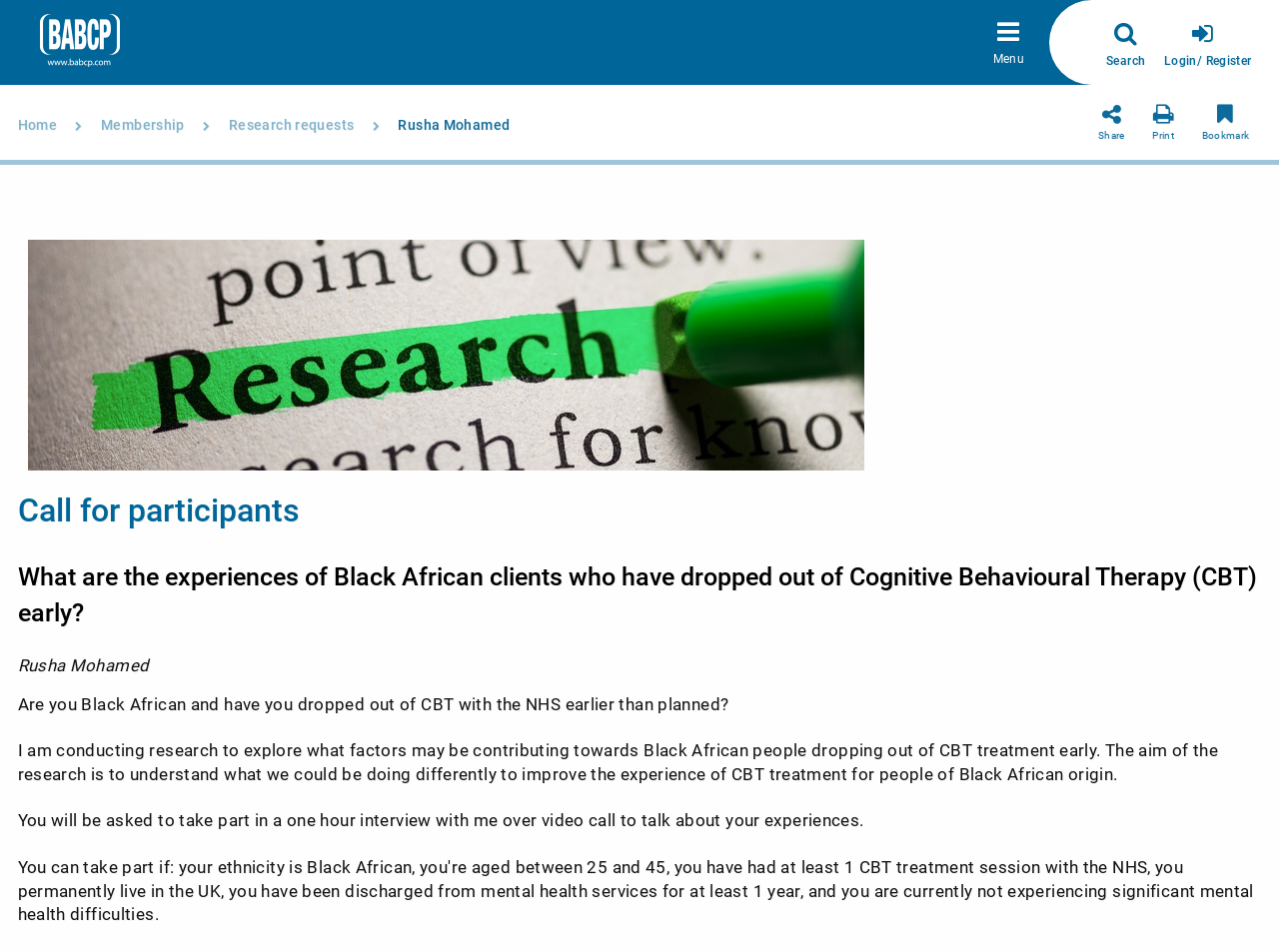Who is conducting the research?
Offer a detailed and full explanation in response to the question.

The researcher's name is Rusha Mohamed, who is conducting the research to explore what factors may be contributing towards Black African people dropping out of CBT treatment early.